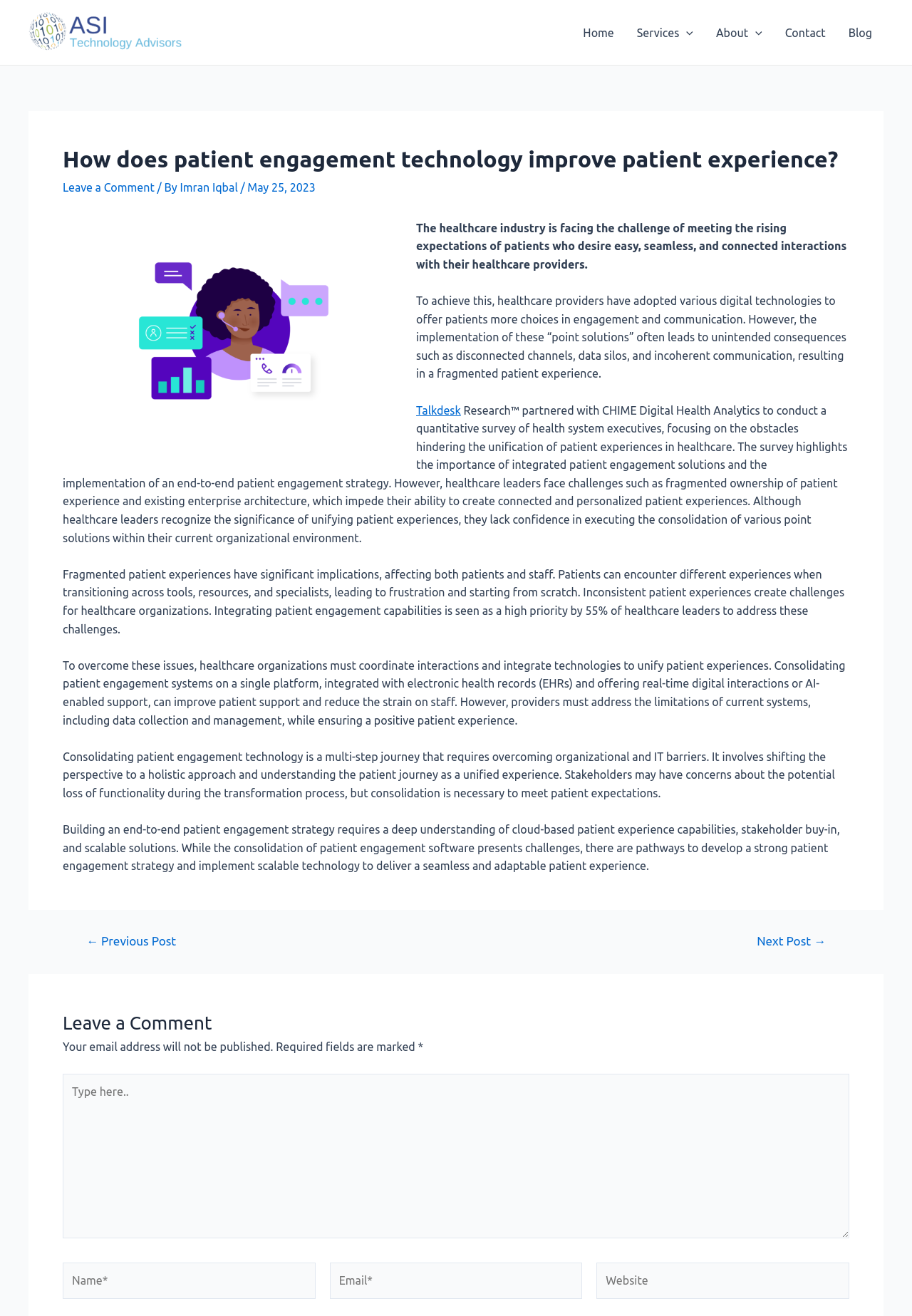Identify the bounding box coordinates for the UI element described as follows: "parent_node: Website name="url" placeholder="Website"". Ensure the coordinates are four float numbers between 0 and 1, formatted as [left, top, right, bottom].

[0.654, 0.959, 0.931, 0.987]